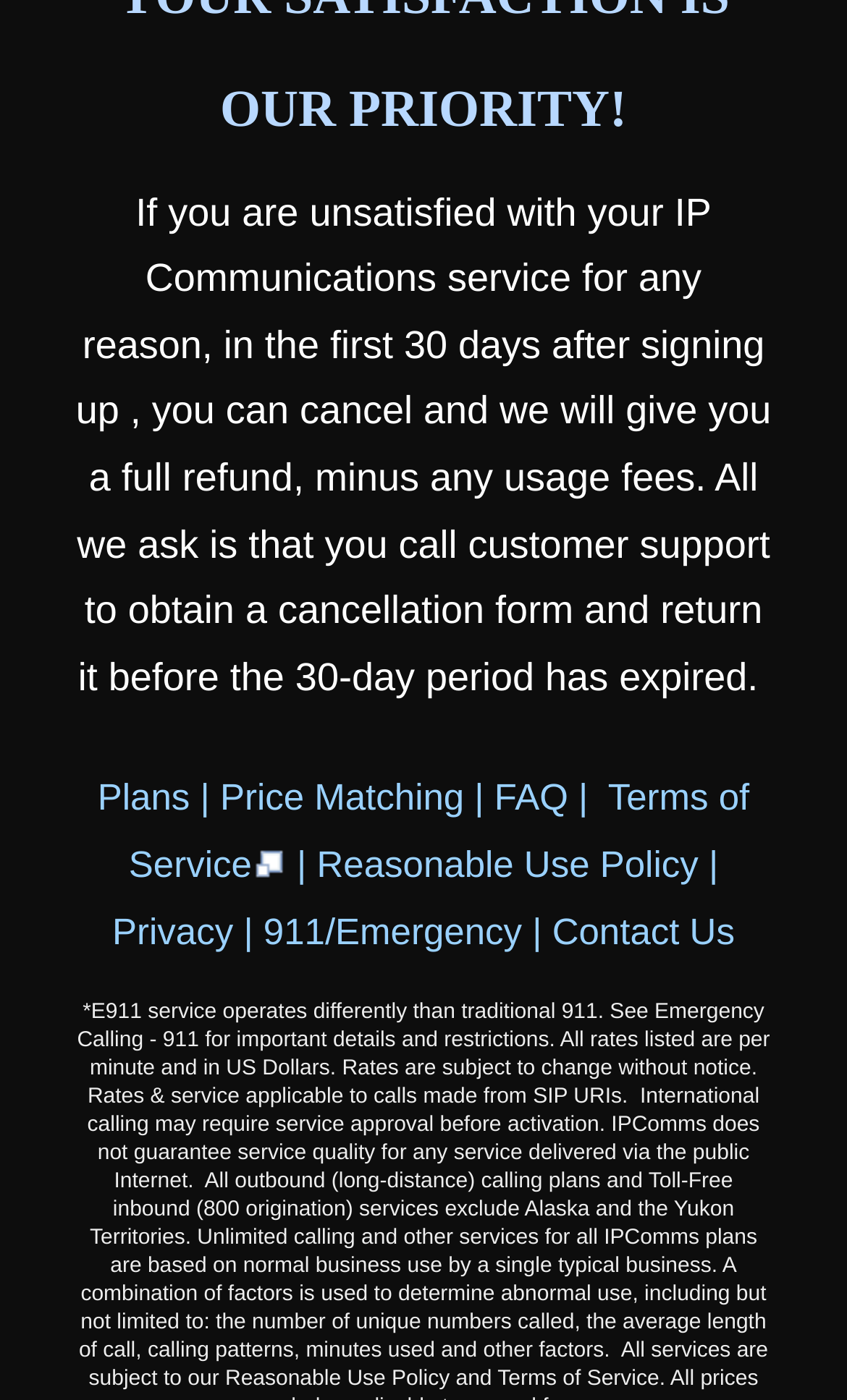What are the main sections of the website?
Answer the question with a detailed explanation, including all necessary information.

The webpage has several links at the top, including 'Plans', 'Price Matching', and 'FAQ', which suggest that these are the main sections of the website.